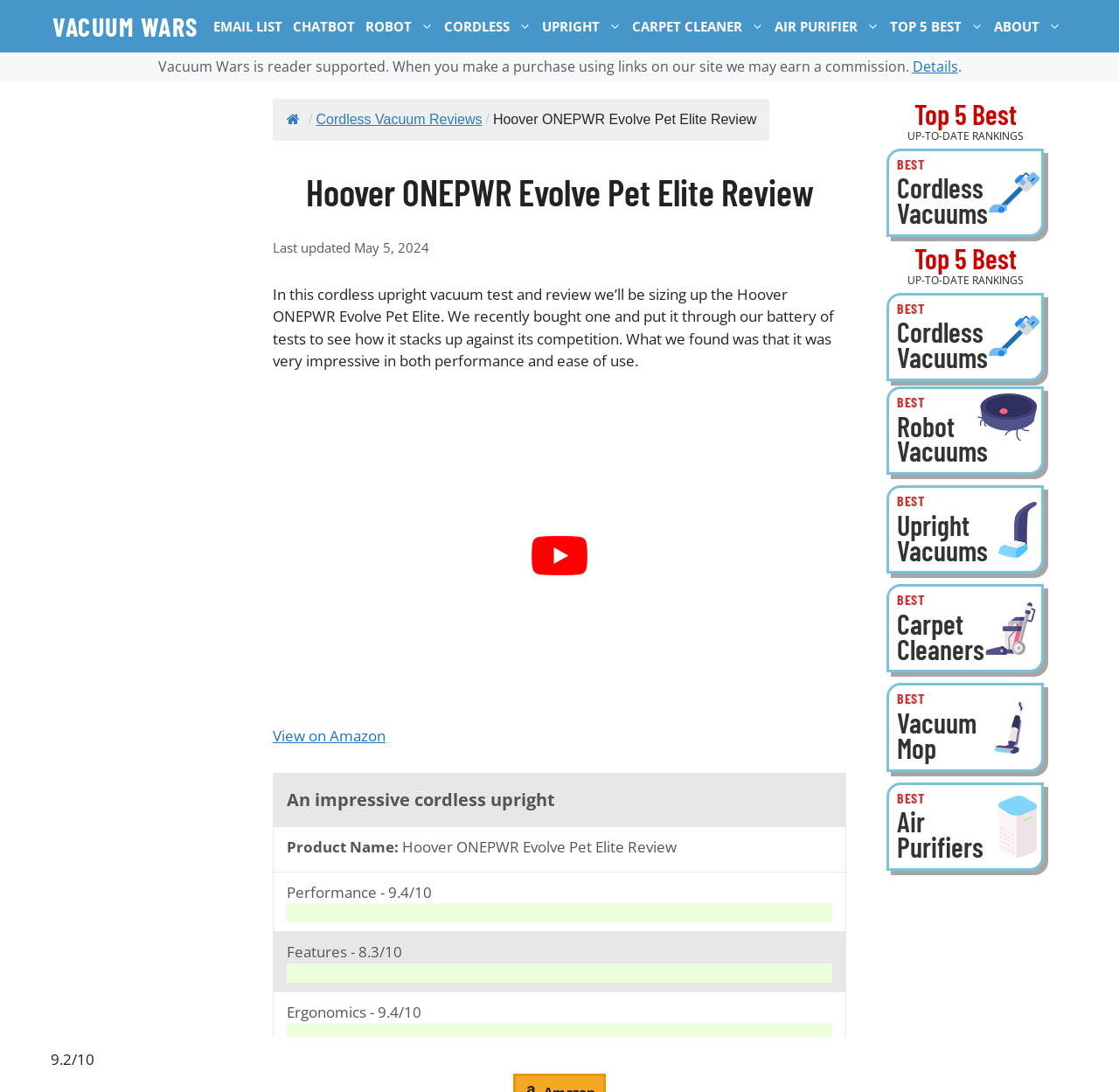Please identify the bounding box coordinates of the element's region that needs to be clicked to fulfill the following instruction: "View the 'Hoover ONEPWR Evolve Pet Elite Review'". The bounding box coordinates should consist of four float numbers between 0 and 1, i.e., [left, top, right, bottom].

[0.441, 0.102, 0.676, 0.116]